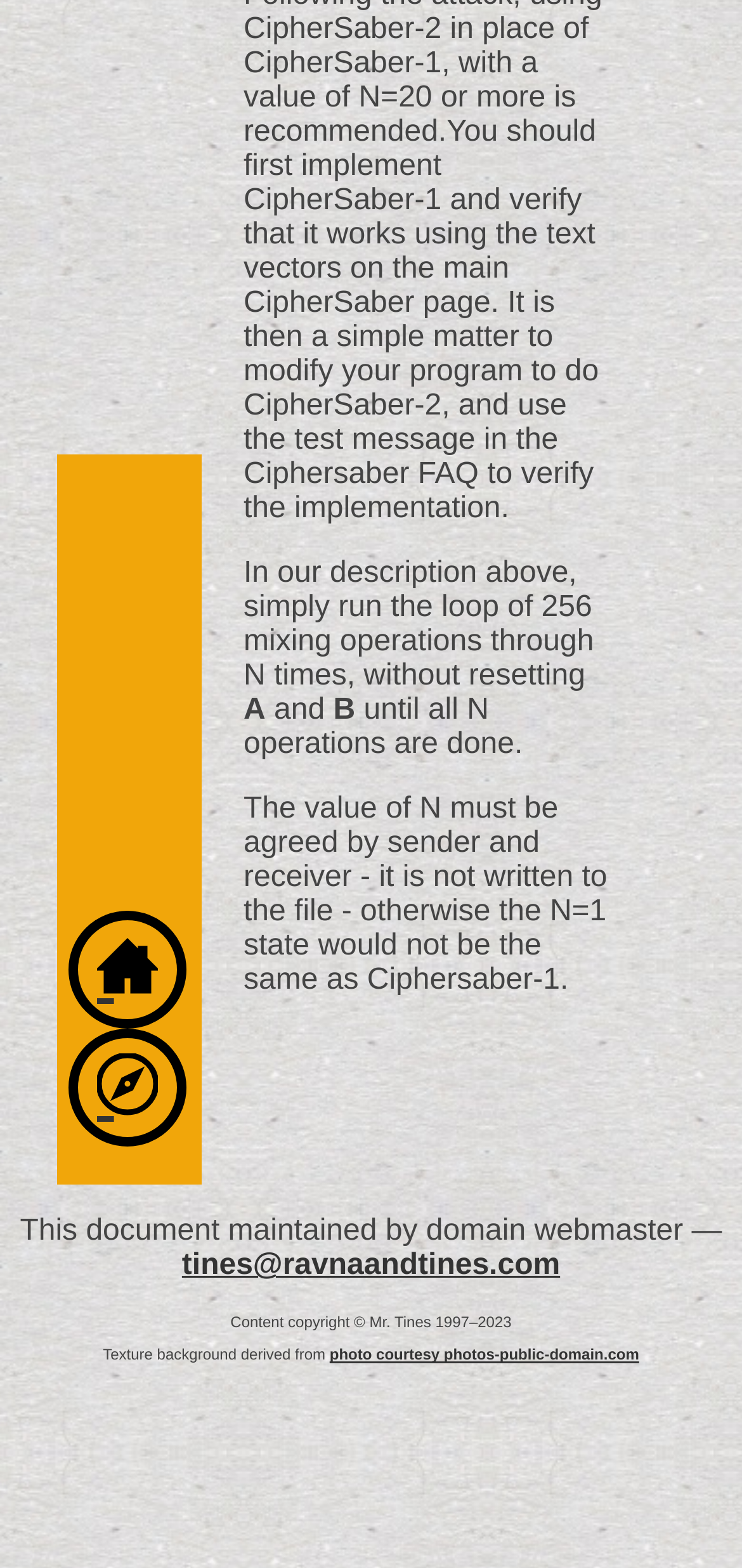Bounding box coordinates are specified in the format (top-left x, top-left y, bottom-right x, bottom-right y). All values are floating point numbers bounded between 0 and 1. Please provide the bounding box coordinate of the region this sentence describes: title="Site Map"

[0.092, 0.657, 0.251, 0.732]